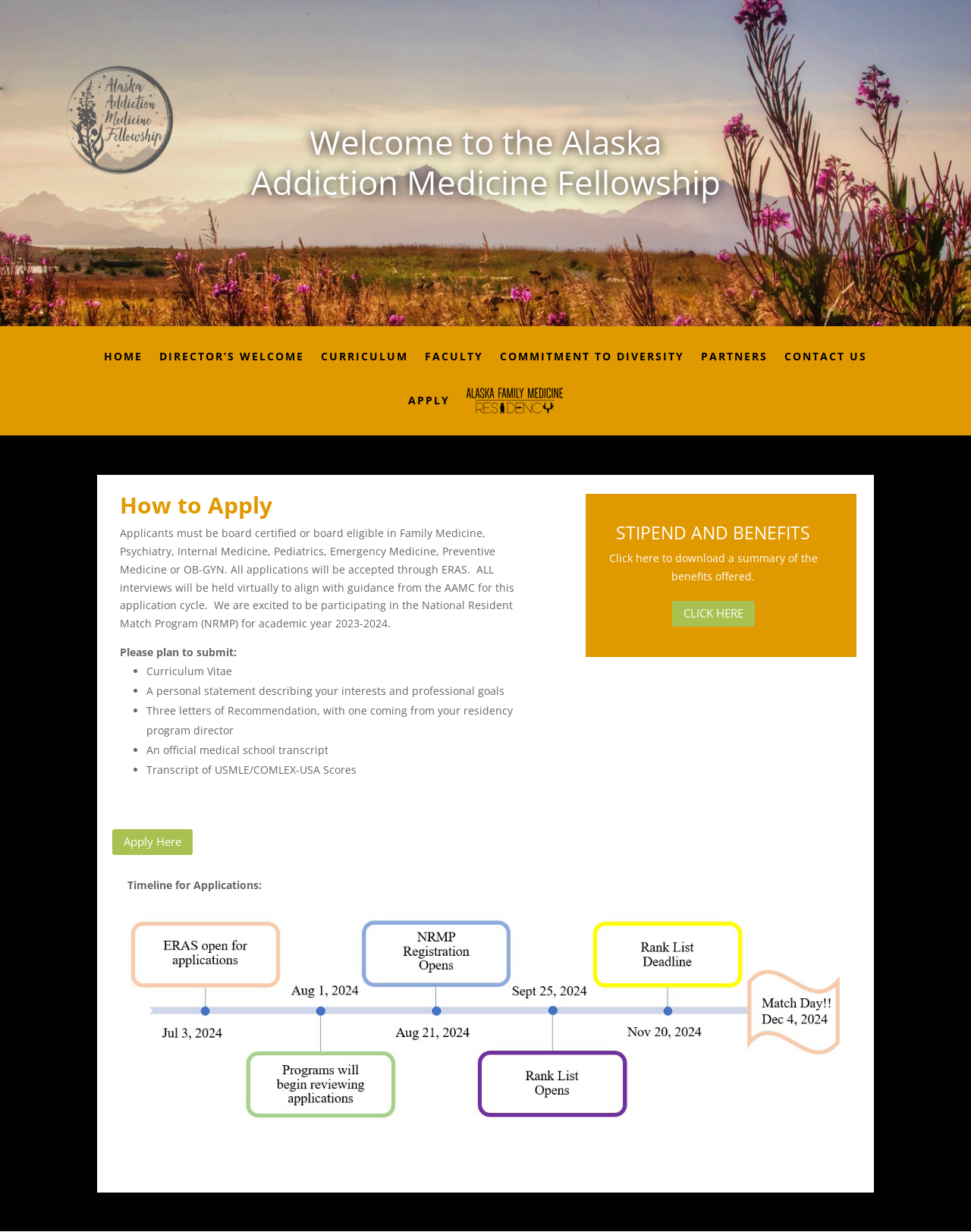Could you locate the bounding box coordinates for the section that should be clicked to accomplish this task: "Click the HOME link".

[0.107, 0.285, 0.147, 0.312]